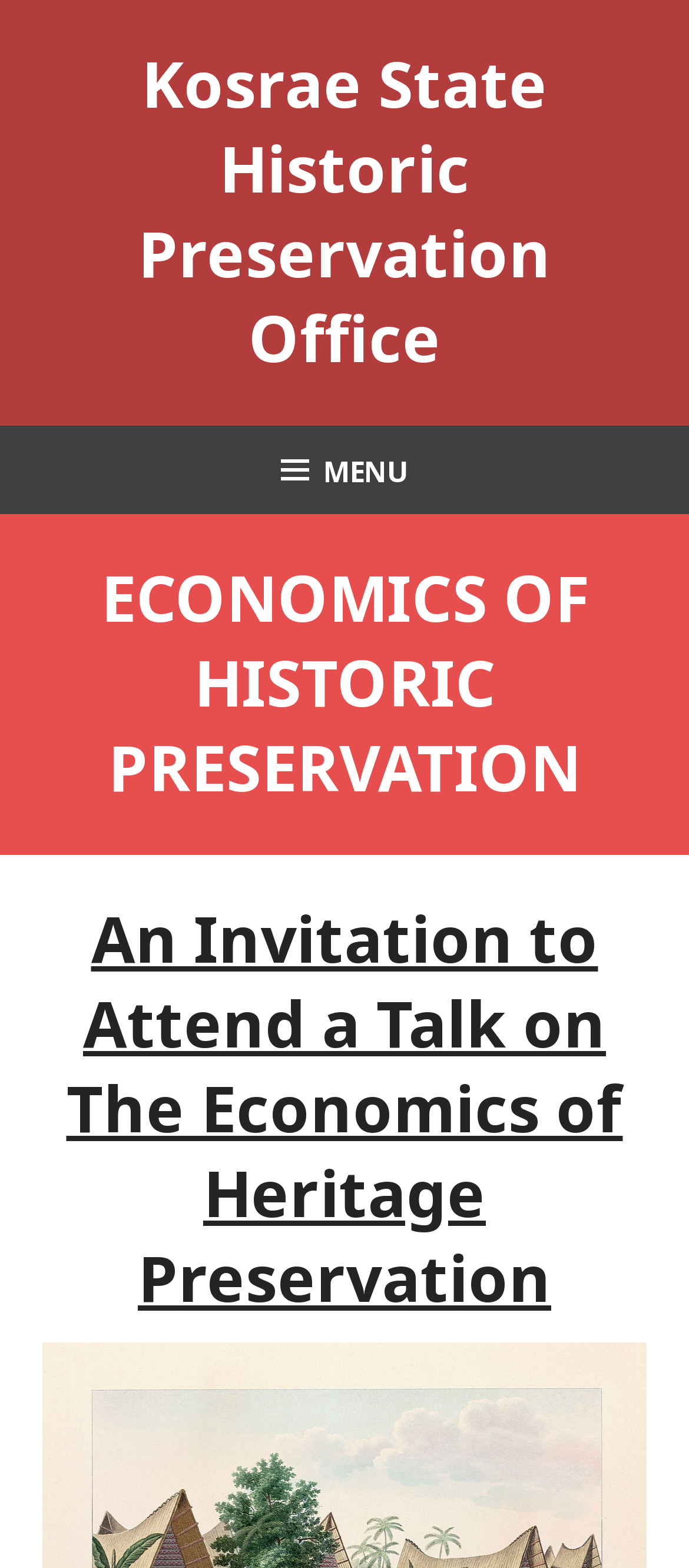Using the webpage screenshot, locate the HTML element that fits the following description and provide its bounding box: "Menu".

[0.0, 0.271, 1.0, 0.328]